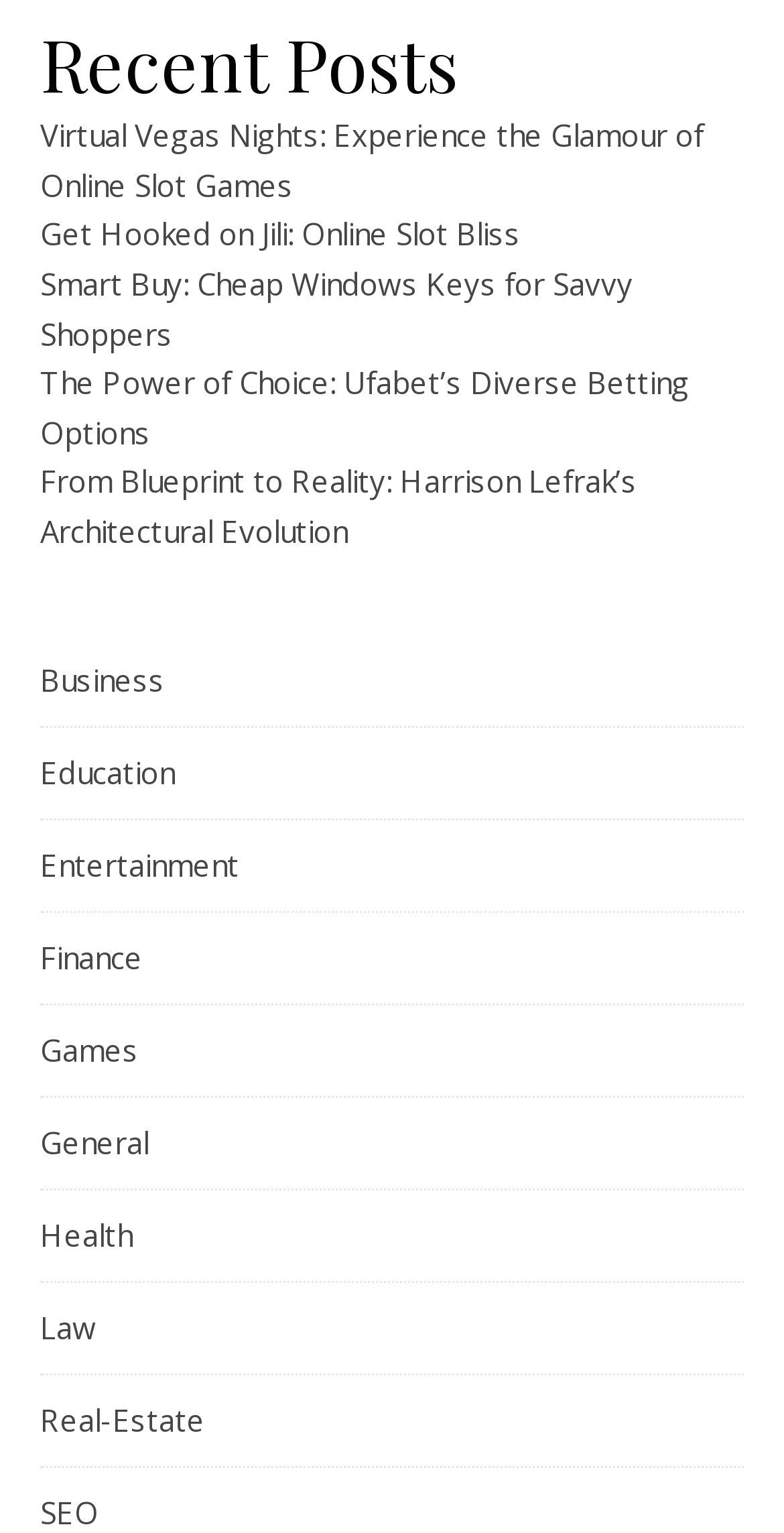How many posts are listed?
Give a single word or phrase answer based on the content of the image.

6